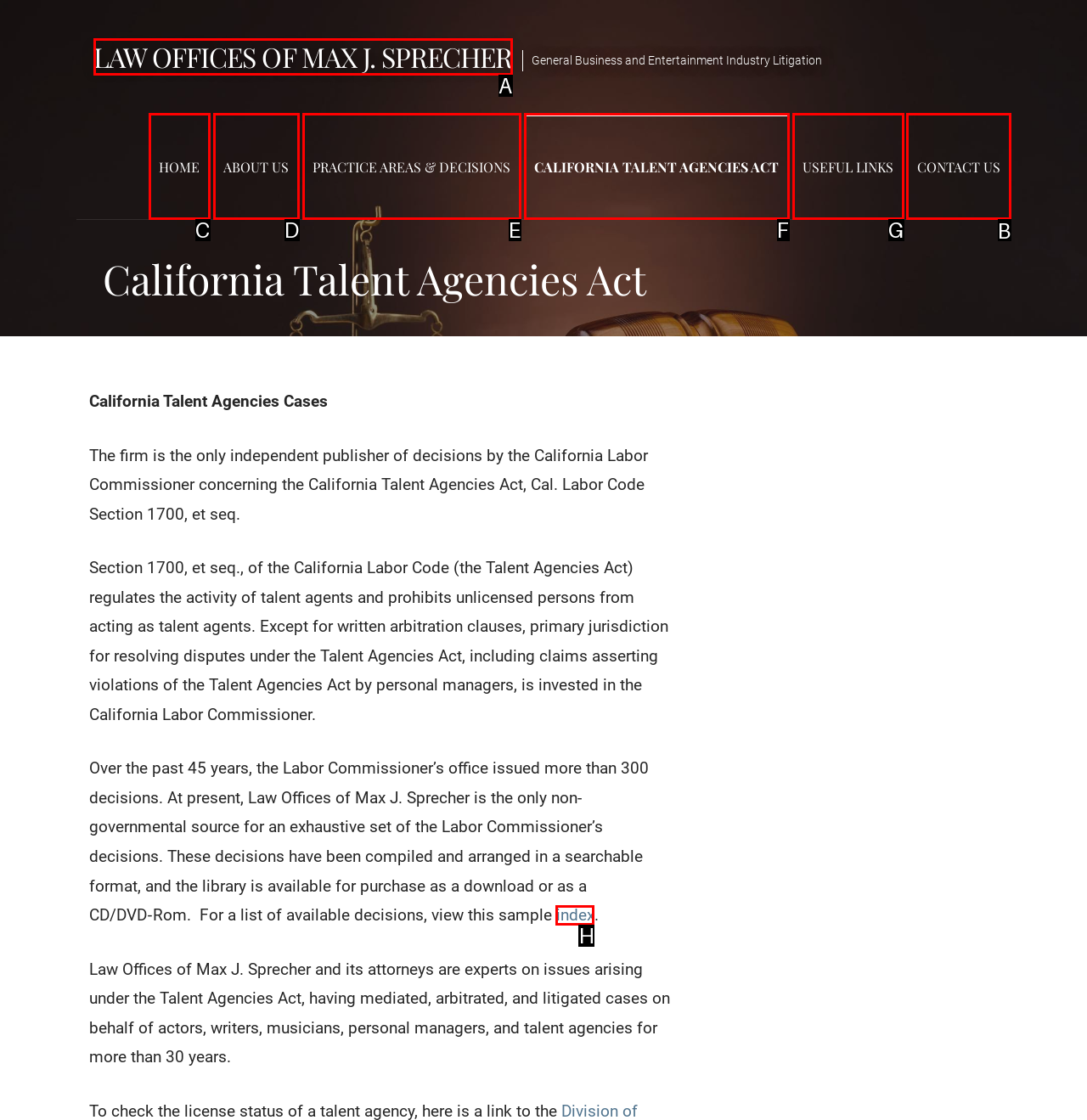Select the HTML element that needs to be clicked to carry out the task: contact us
Provide the letter of the correct option.

B